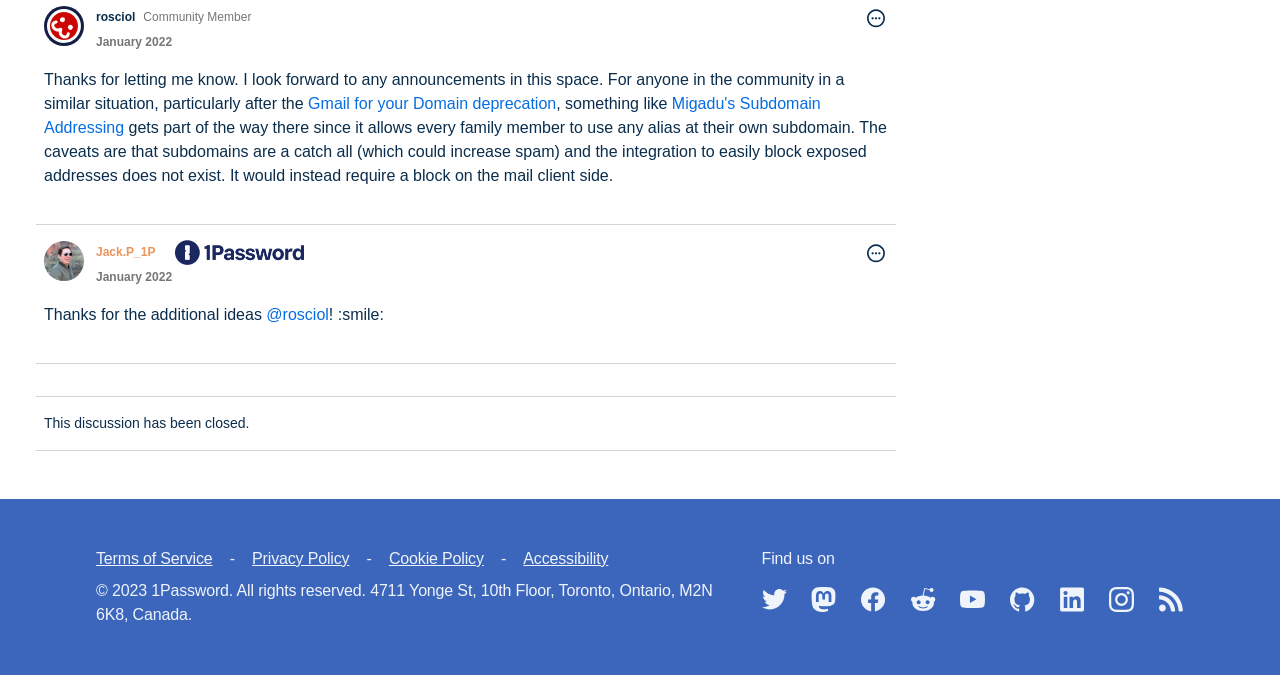Show the bounding box coordinates for the HTML element described as: "网站地图".

None